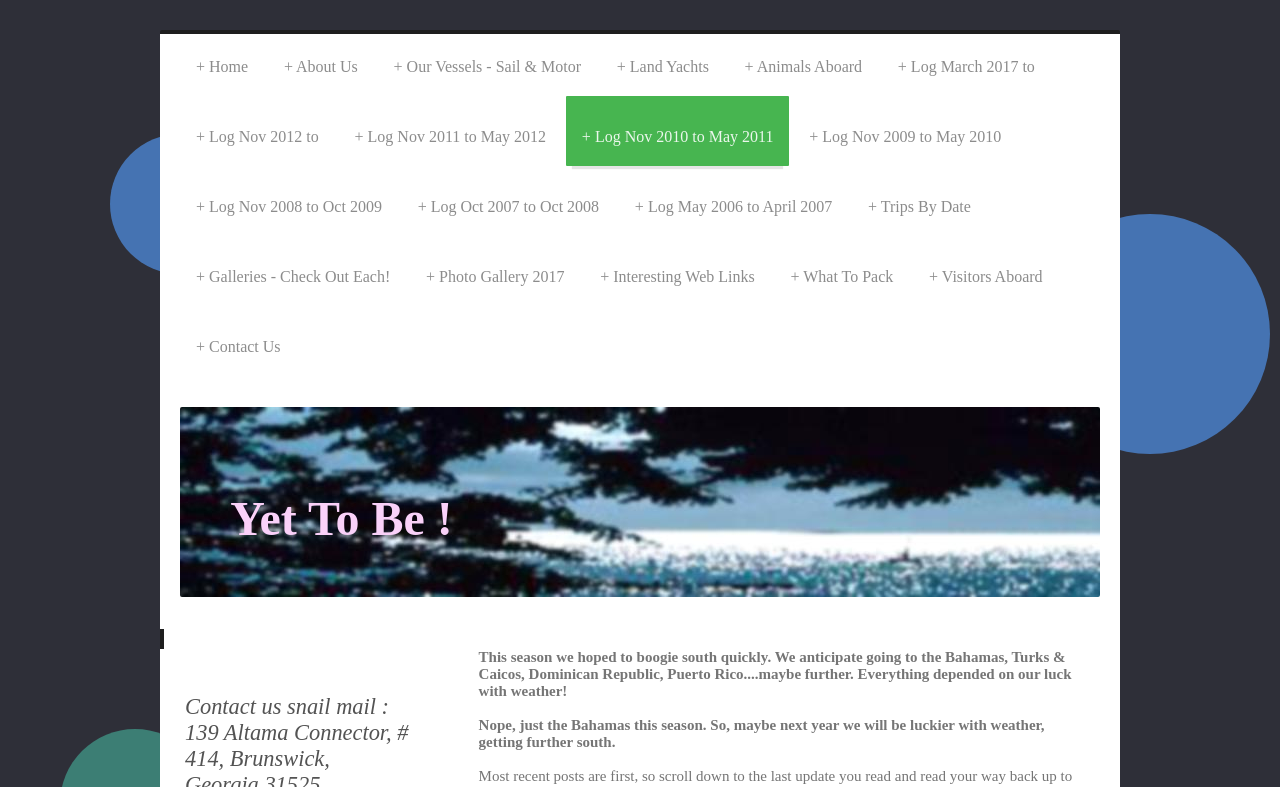Produce an elaborate caption capturing the essence of the webpage.

The webpage is about a sailing catamaran called "Meant To Be". At the top, there is a navigation menu with 18 links, including "Home", "About Us", "Our Vessels - Sail & Motor", and others. These links are arranged horizontally, with "Home" on the left and "Contact Us" on the right.

Below the navigation menu, there is a section with a title "Log Nov 2010 to May 2011" which is currently focused. This section contains a series of links to log entries, arranged in three rows. The links are labeled with dates, such as "Log Nov 2012 to May 2012" and "Log Oct 2007 to Oct 2008".

To the right of the log entries, there is an SVG image, which is not described. Above the SVG image, there is a short phrase "Yet To Be !".

Further down the page, there are two paragraphs of text. The first paragraph describes the sailing plans for the season, mentioning destinations such as the Bahamas, Turks & Caicos, and Puerto Rico. The second paragraph is an update, stating that the sailing trip only made it to the Bahamas and hopes to go further next year.

Overall, the webpage appears to be a personal log or blog about the sailing adventures of the "Meant To Be" catamaran.